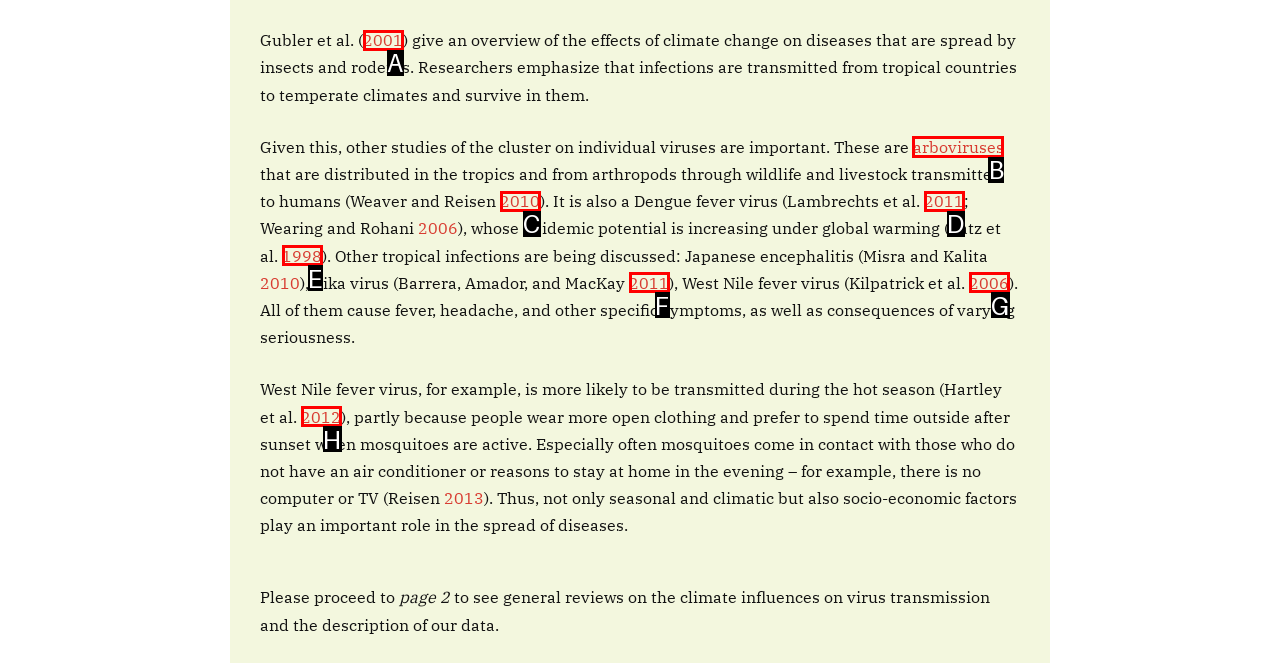Given the task: Click on the link 'arboviruses', indicate which boxed UI element should be clicked. Provide your answer using the letter associated with the correct choice.

B